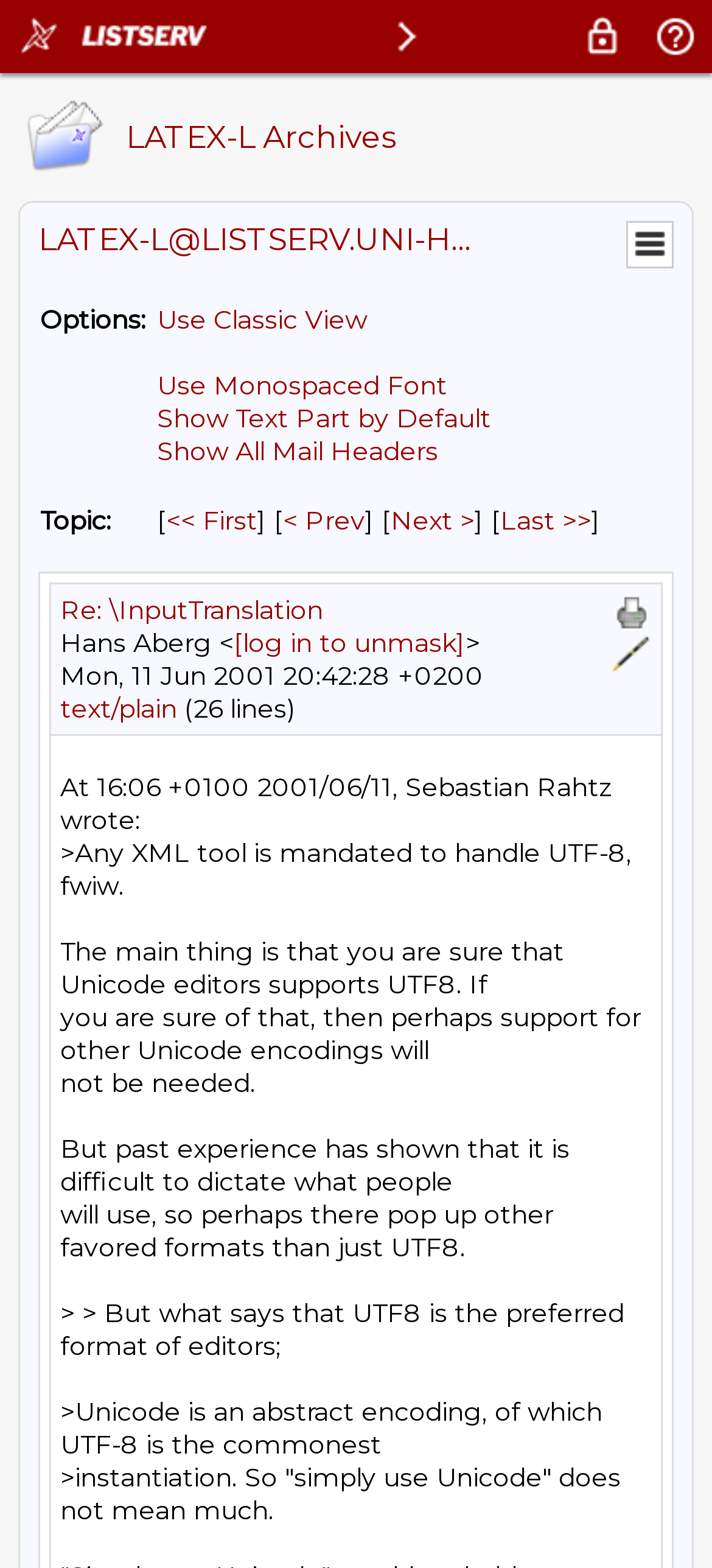Write an exhaustive caption that covers the webpage's main aspects.

This webpage is an archive of the LATEX-L mailing list. At the top, there are three images: the LISTSERV email list manager logo, the LISTSERV.UNI-HEIDELBERG.DE logo, and the LISTSERV Menu icon. To the right of these images, there are two more images: the Log In button and the LISTSERV 17.0 Help icon.

Below these images, there is a table with two rows. The first row contains a heading that reads "LATEX-L Archives" and a table with two cells. The first cell contains the email address "LATEX-L@LISTSERV.UNI-HEIDELBERG.DE" and the second cell contains a menu with a link to the menu.

The second row of the table contains a table with two cells. The first cell has a heading that reads "Options:" and a list of links to customize the view, including "Use Classic View", "Use Monospaced Font", "Show Text Part by Default", and "Show All Mail Headers". The second cell has a table with two rows. The first row contains a heading that reads "Topic:" and a list of links to navigate through the topic, including "First Message By Topic", "Prev Message By Topic", "Next Message By Topic", and "Last Message By Topic". The second row contains a list of messages, with each message having links to print, reply, and view the message.

There are 7 images on the page, including the LISTSERV logo, the Log In button, and the menu icons. There are 14 links on the page, including links to customize the view, navigate through the topic, and view individual messages.